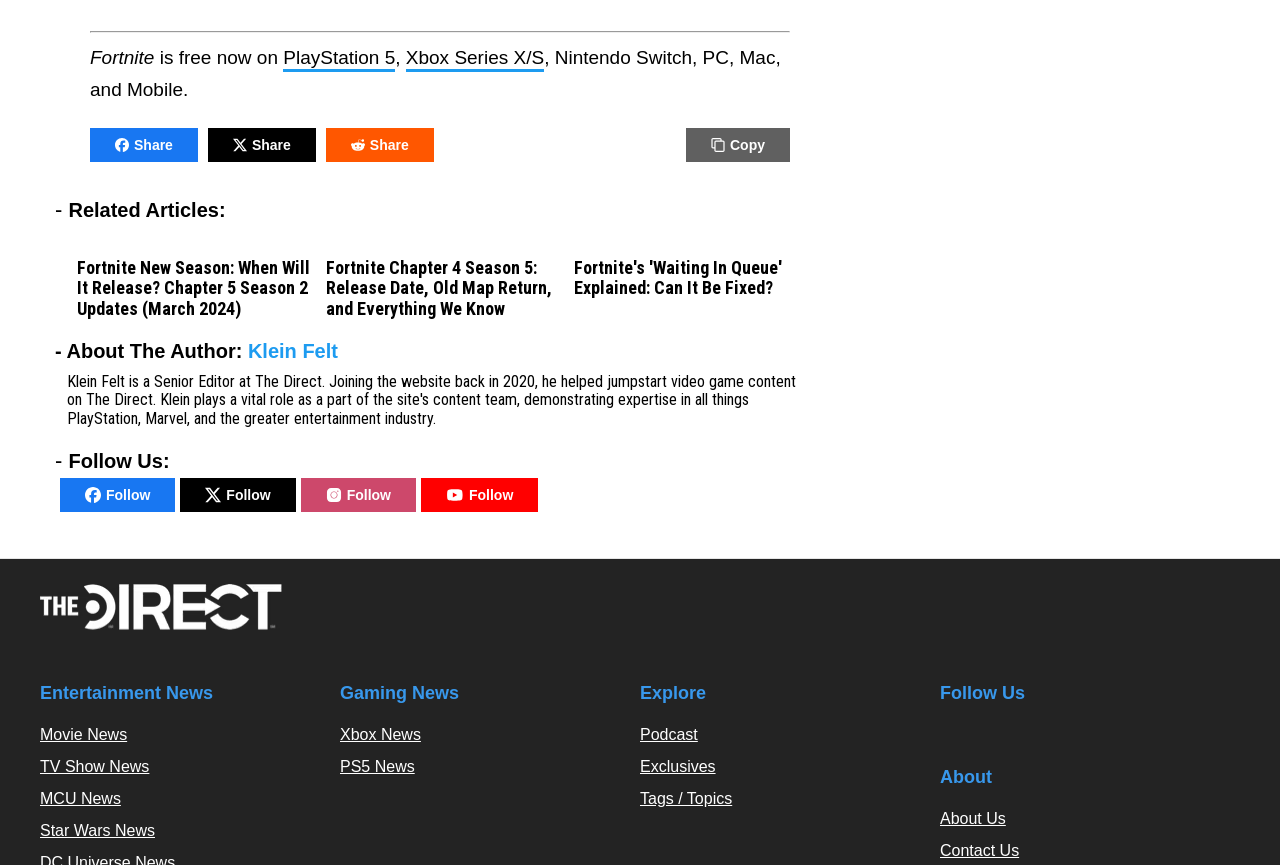Given the element description "Follow", identify the bounding box of the corresponding UI element.

[0.329, 0.553, 0.421, 0.592]